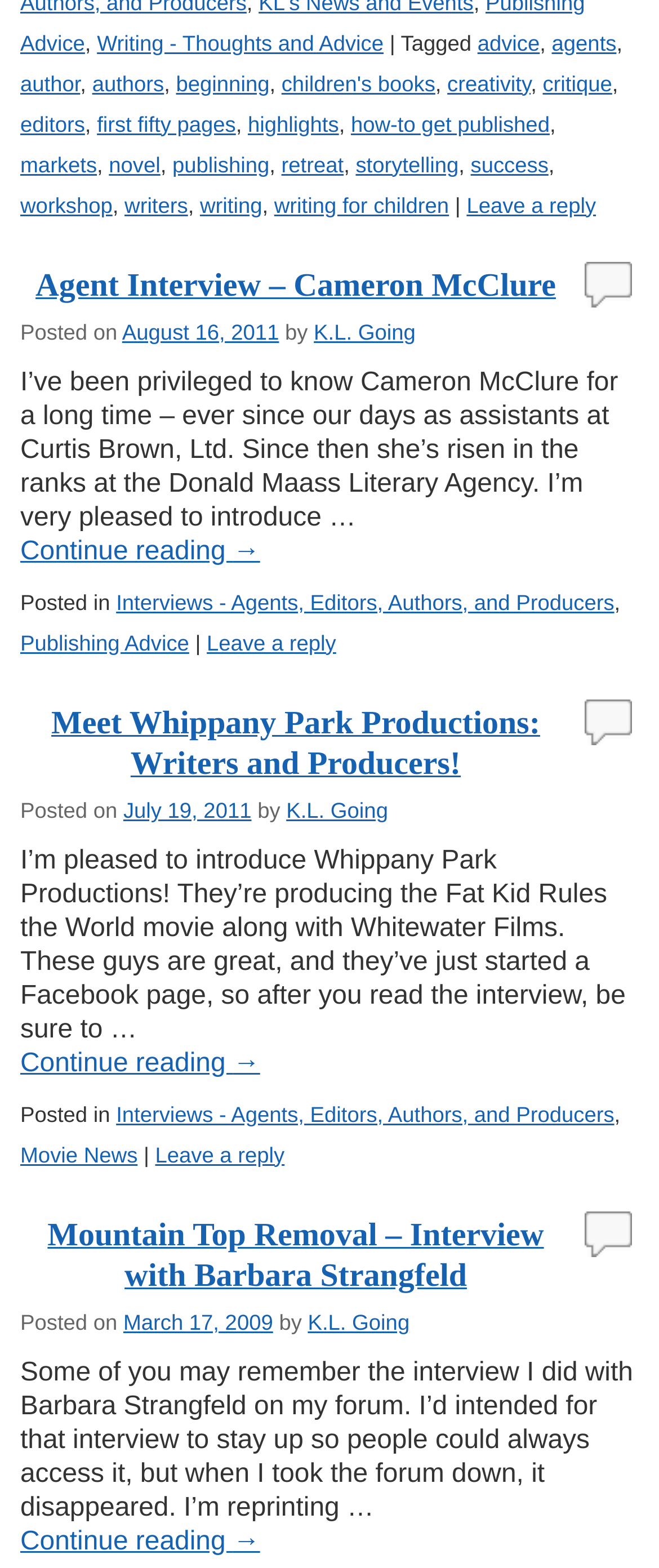Find the bounding box coordinates of the clickable region needed to perform the following instruction: "View the article about Mountain Top Removal". The coordinates should be provided as four float numbers between 0 and 1, i.e., [left, top, right, bottom].

[0.072, 0.777, 0.825, 0.825]